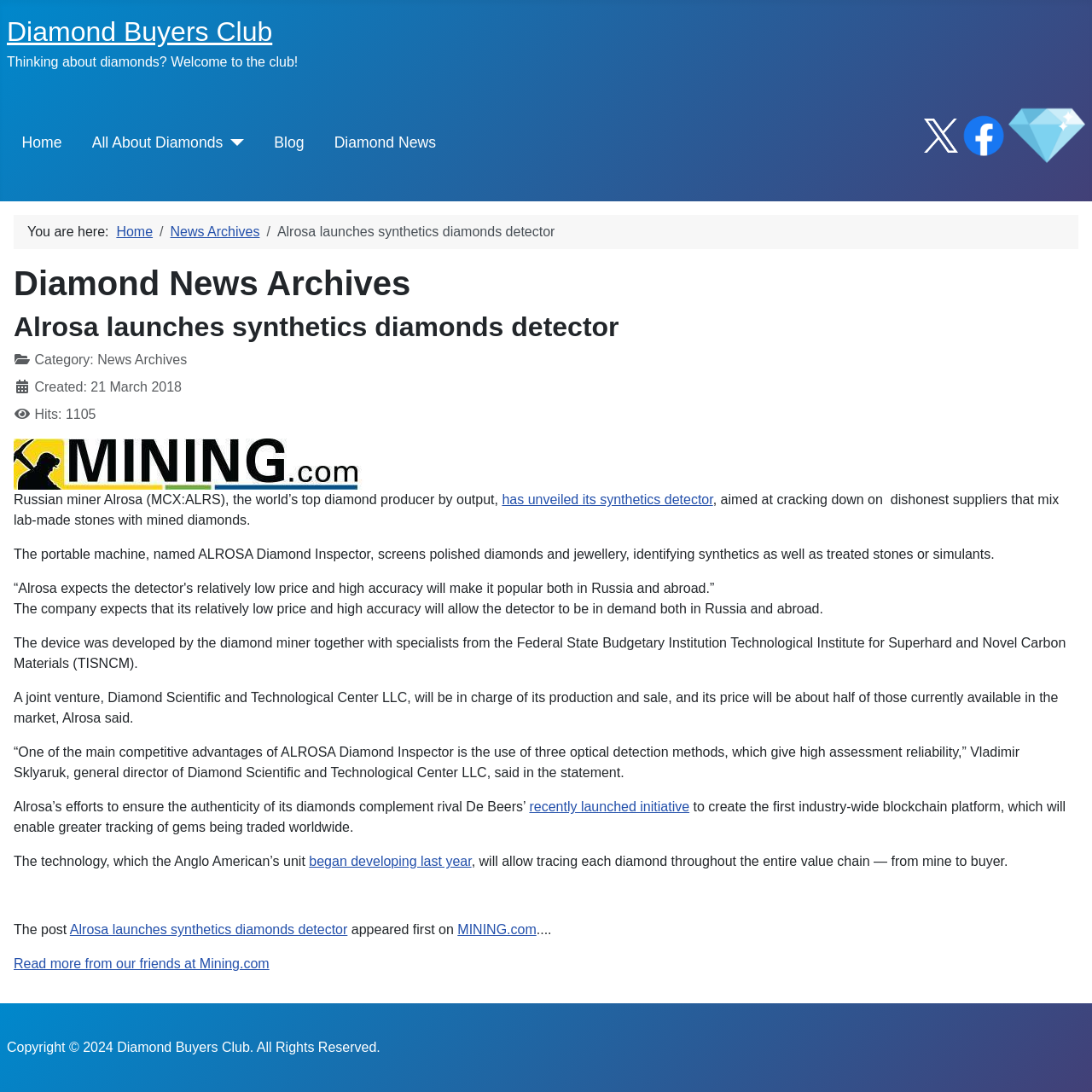Bounding box coordinates should be provided in the format (top-left x, top-left y, bottom-right x, bottom-right y) with all values between 0 and 1. Identify the bounding box for this UI element: has unveiled its synthetics detector

[0.46, 0.451, 0.653, 0.464]